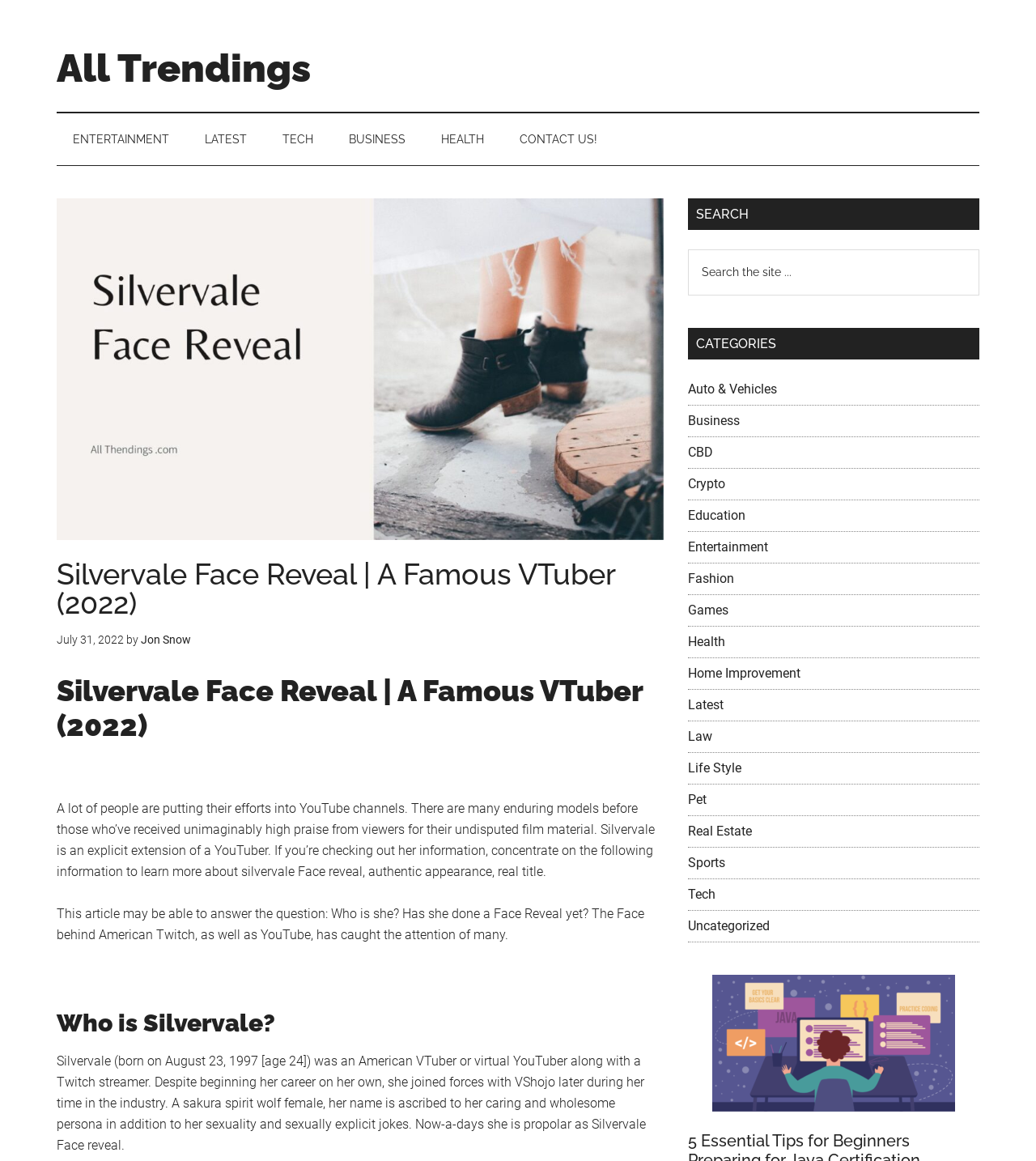When was Silvervale born?
Refer to the screenshot and answer in one word or phrase.

August 23, 1997